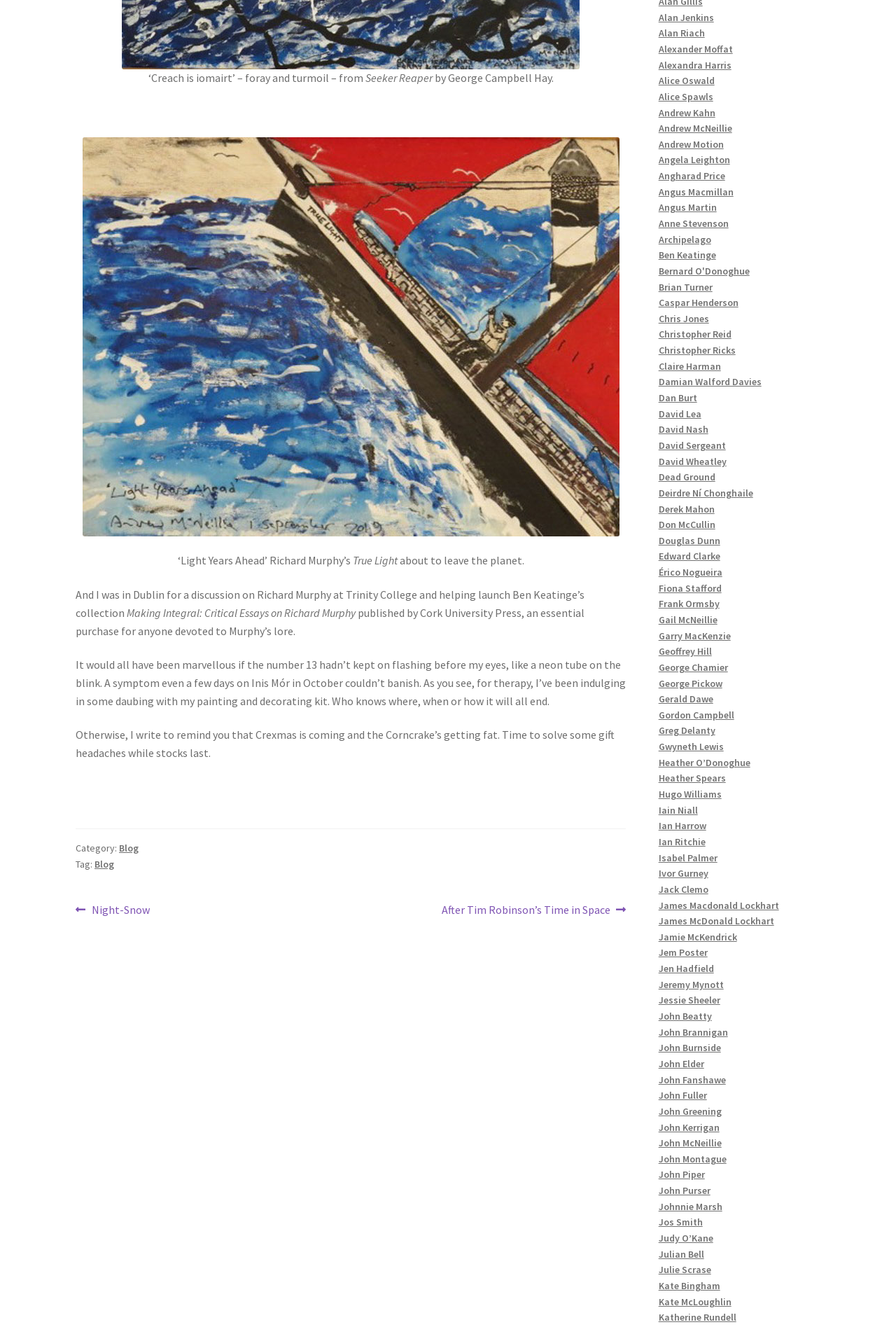Identify the bounding box coordinates for the element that needs to be clicked to fulfill this instruction: "Click on the 'Next post' link". Provide the coordinates in the format of four float numbers between 0 and 1: [left, top, right, bottom].

[0.493, 0.679, 0.699, 0.693]